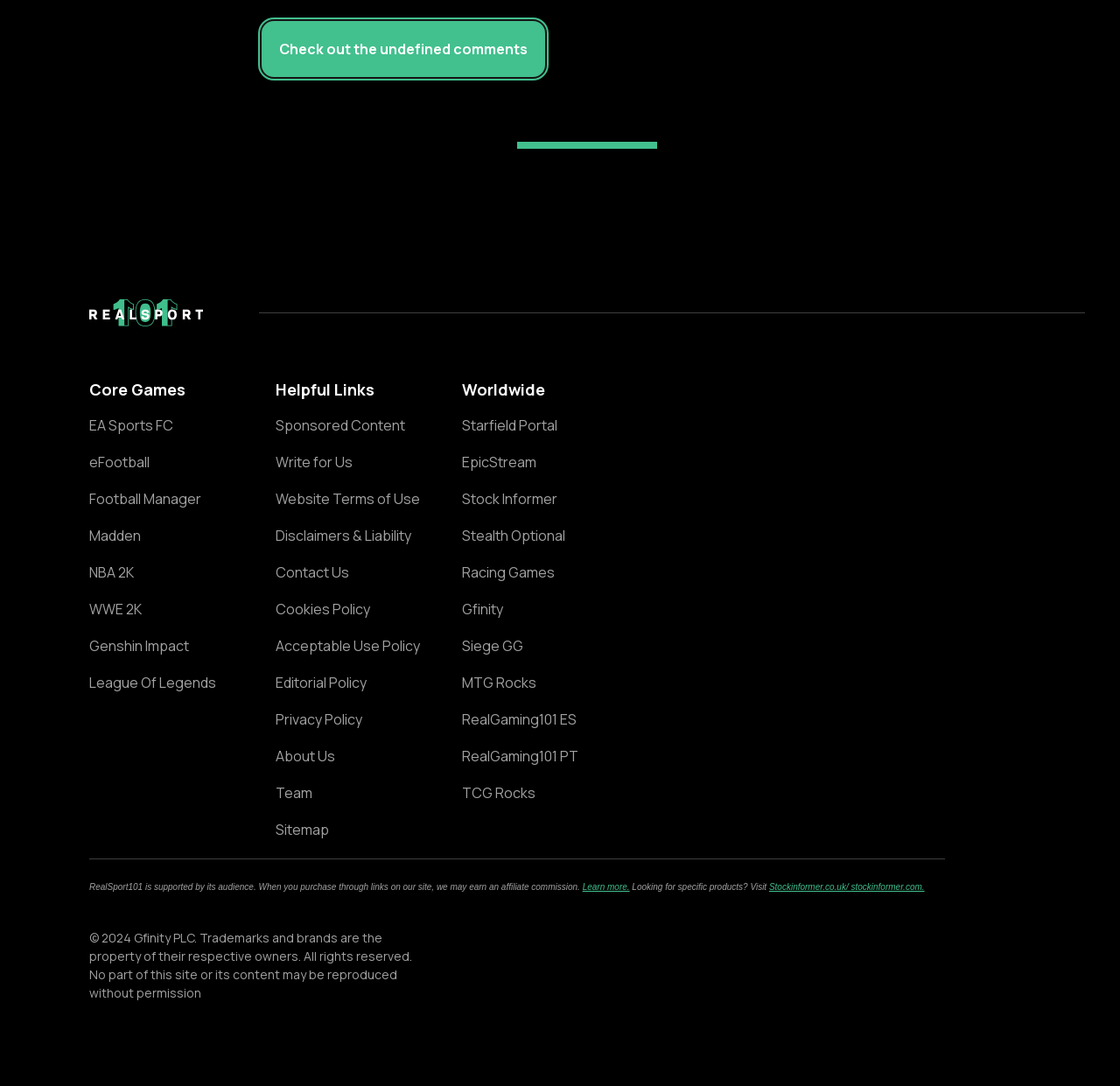What is the purpose of the 'Helpful Links' section?
Using the image provided, answer with just one word or phrase.

Provide additional resources